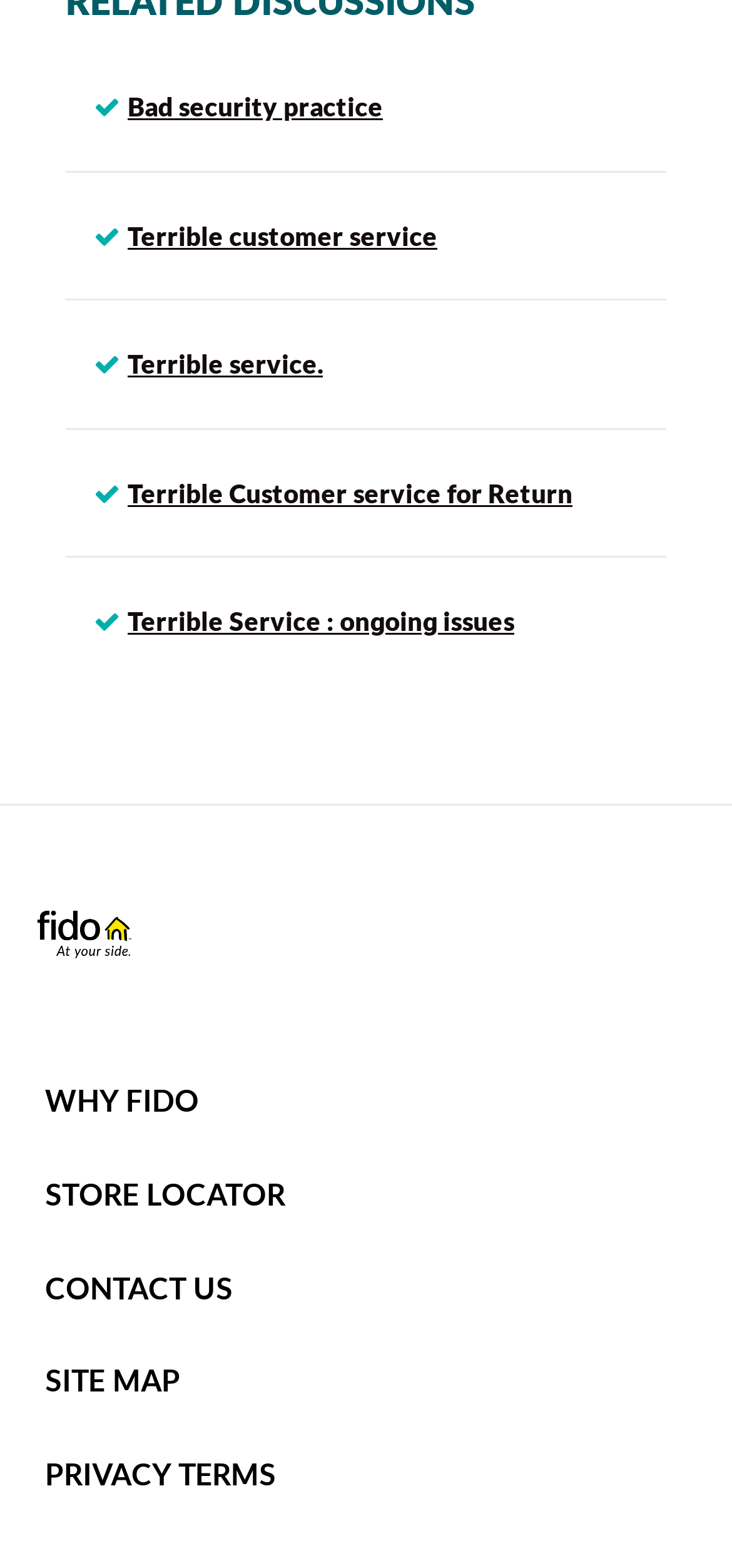Please provide the bounding box coordinates in the format (top-left x, top-left y, bottom-right x, bottom-right y). Remember, all values are floating point numbers between 0 and 1. What is the bounding box coordinate of the region described as: Terrible Service : ongoing issues

[0.174, 0.387, 0.703, 0.406]